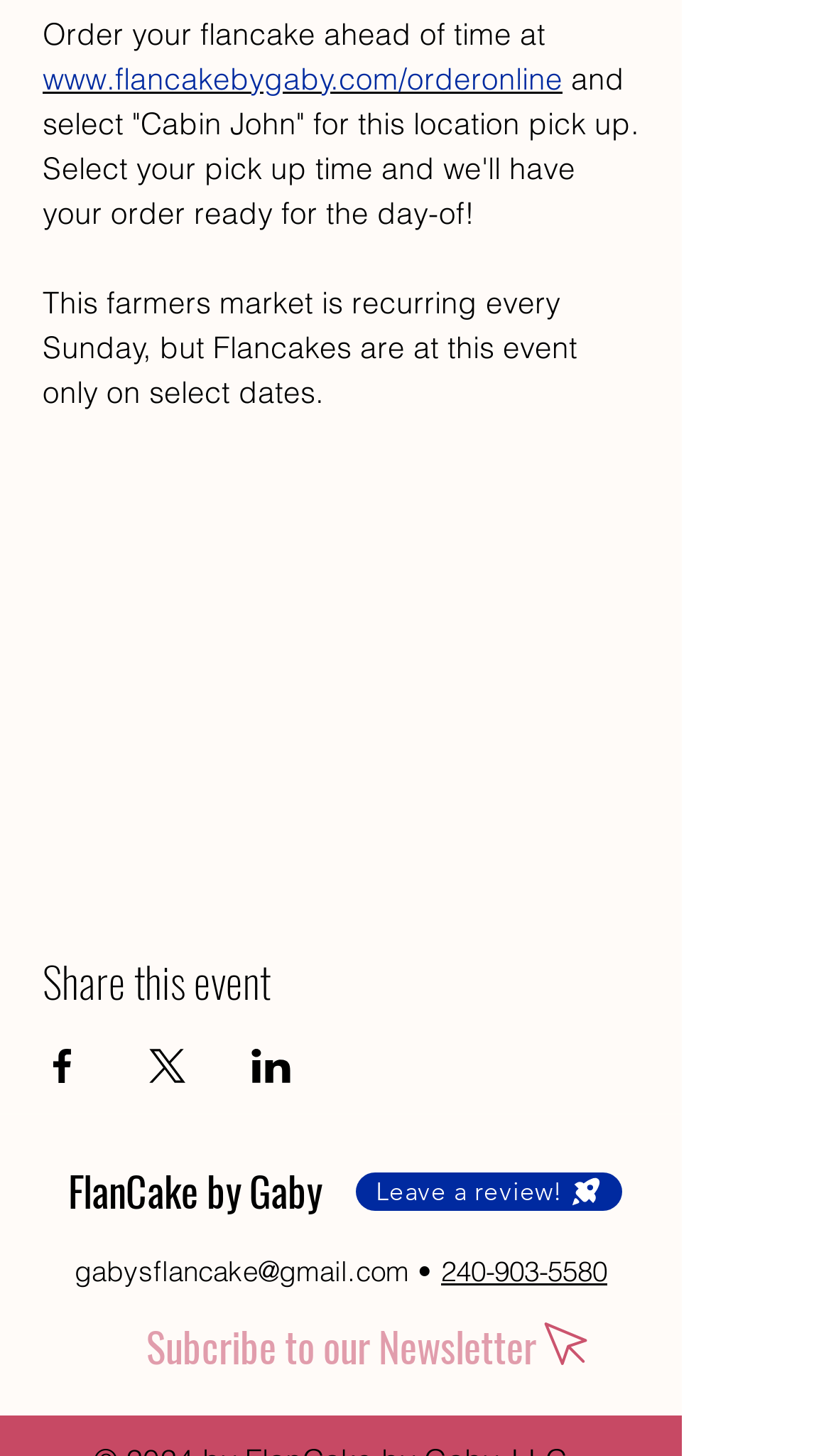Please find the bounding box coordinates of the element that must be clicked to perform the given instruction: "Share event on Facebook". The coordinates should be four float numbers from 0 to 1, i.e., [left, top, right, bottom].

[0.051, 0.72, 0.1, 0.743]